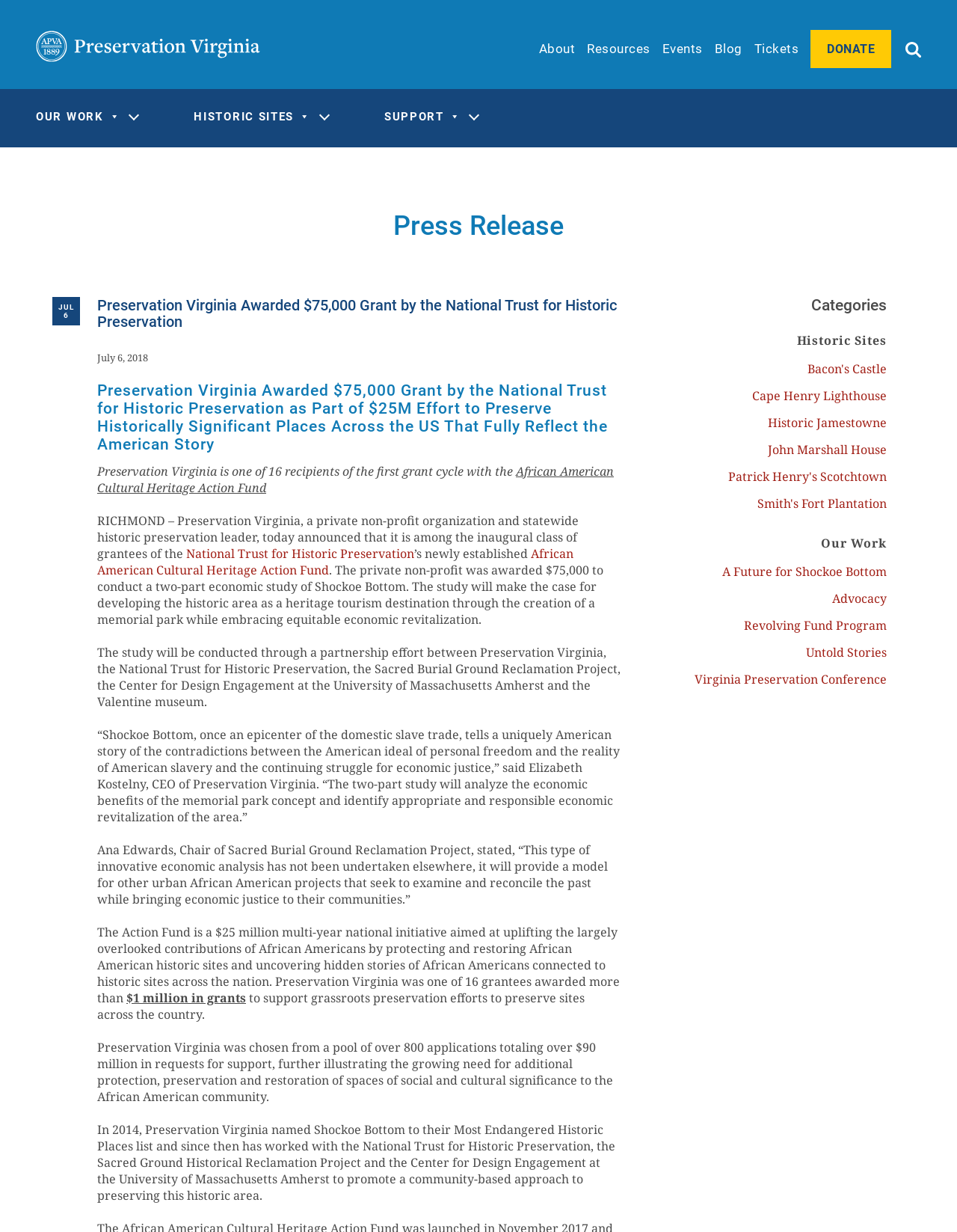Please find the bounding box coordinates of the element that you should click to achieve the following instruction: "Learn more about Historic Sites". The coordinates should be presented as four float numbers between 0 and 1: [left, top, right, bottom].

[0.667, 0.27, 0.927, 0.282]